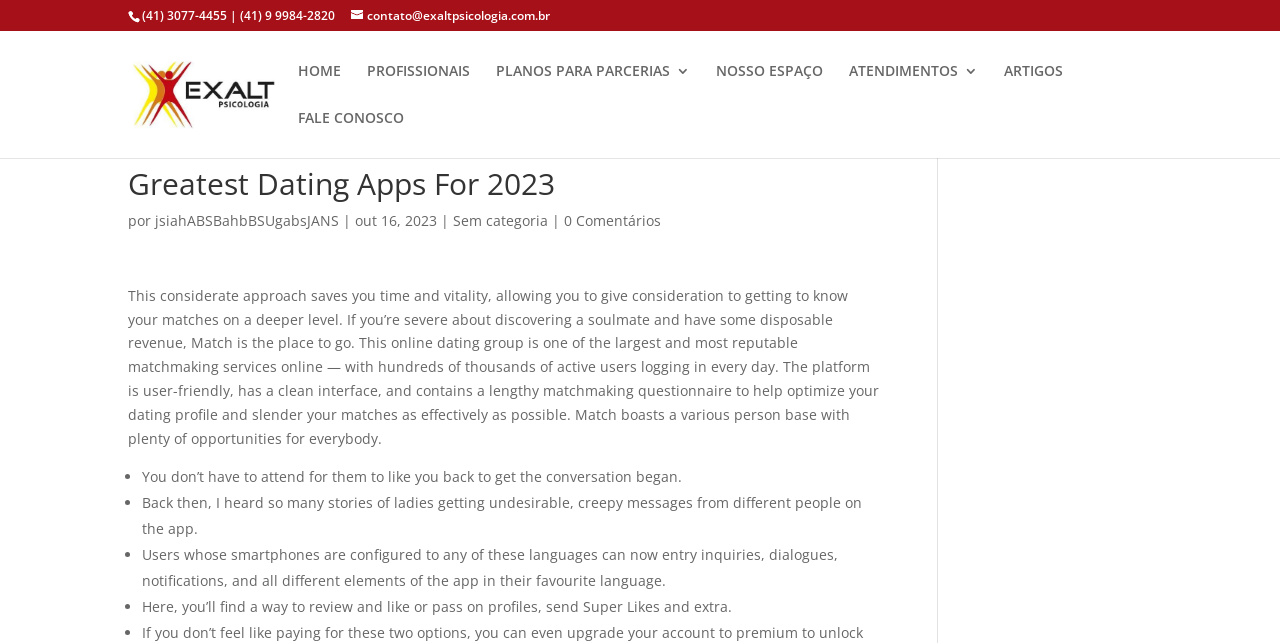Identify the bounding box coordinates for the region to click in order to carry out this instruction: "Search for something". Provide the coordinates using four float numbers between 0 and 1, formatted as [left, top, right, bottom].

None